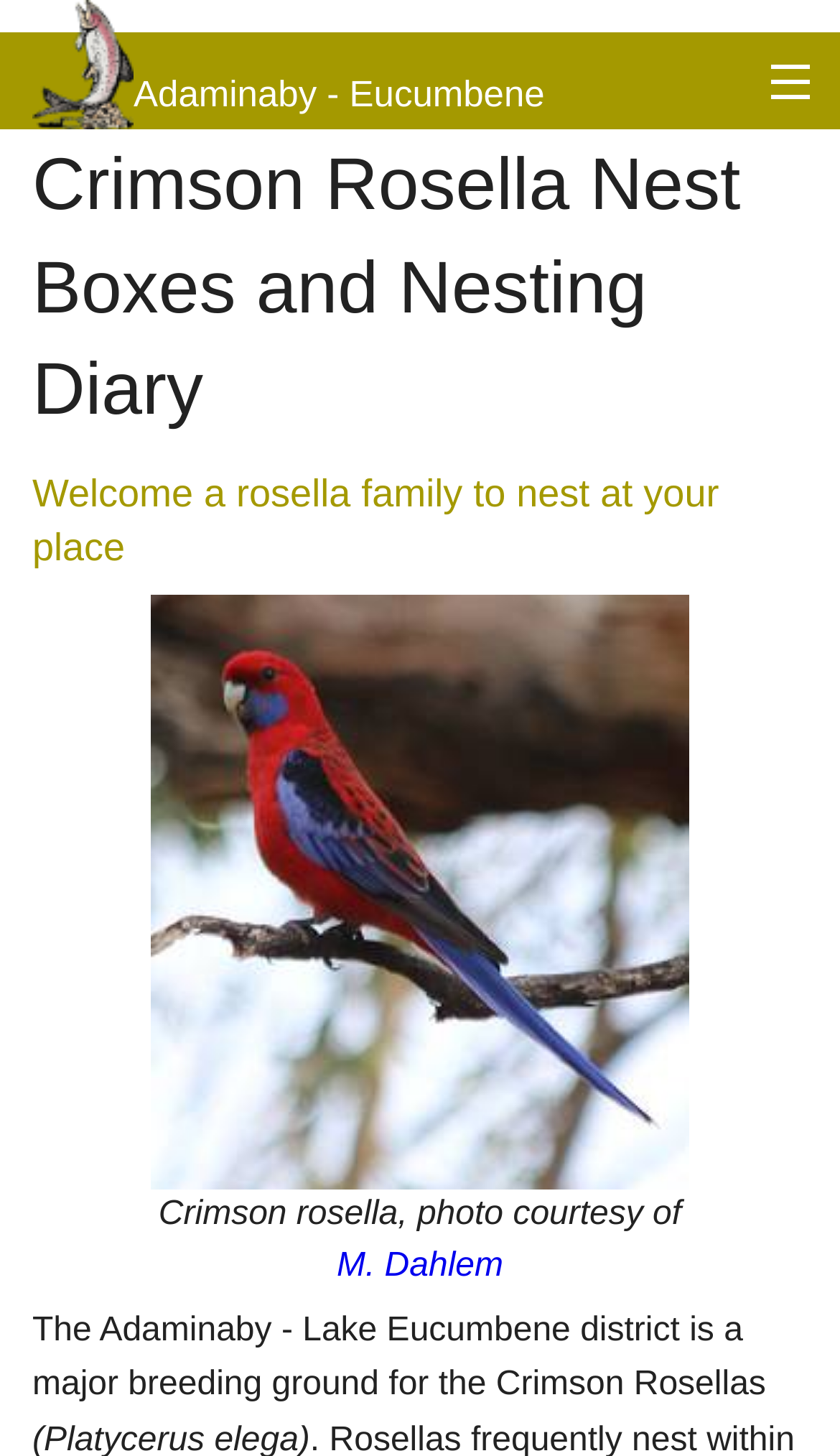Identify and provide the text content of the webpage's primary headline.

Adaminaby - Eucumbene